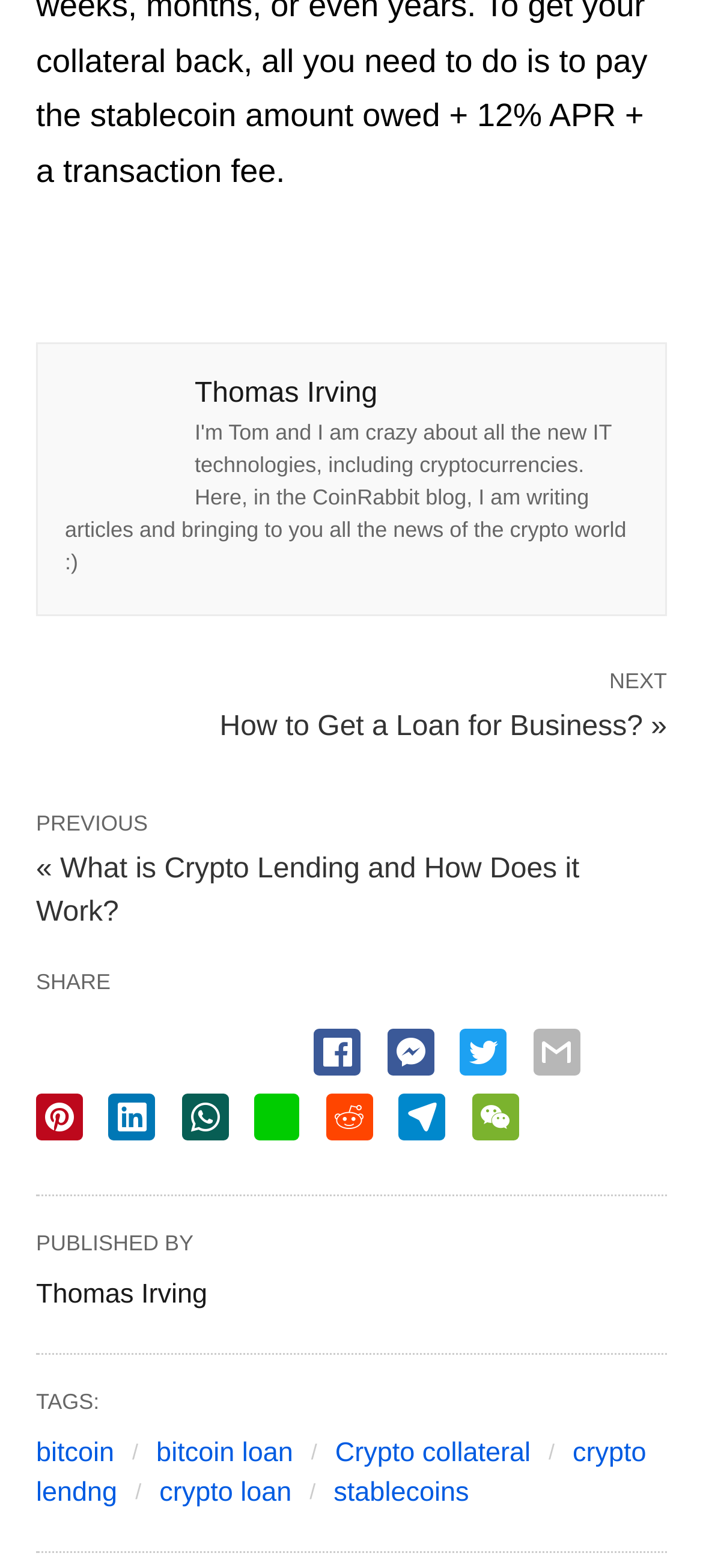Find the bounding box coordinates of the element I should click to carry out the following instruction: "View articles tagged with bitcoin loan".

[0.222, 0.916, 0.417, 0.936]